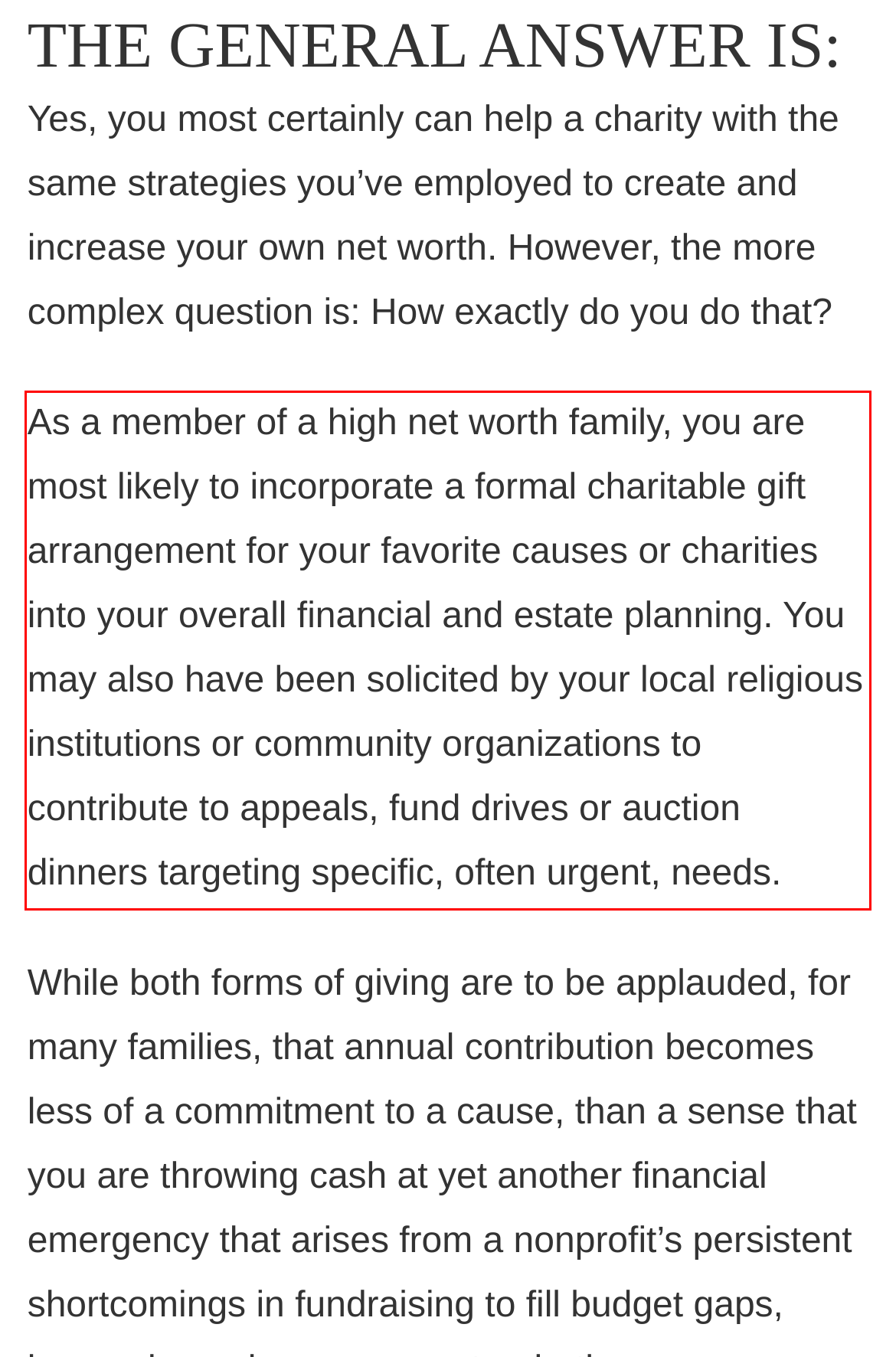Within the provided webpage screenshot, find the red rectangle bounding box and perform OCR to obtain the text content.

As a member of a high net worth family, you are most likely to incorporate a formal charitable gift arrangement for your favorite causes or charities into your overall financial and estate planning. You may also have been solicited by your local religious institutions or community organizations to contribute to appeals, fund drives or auction dinners targeting specific, often urgent, needs.